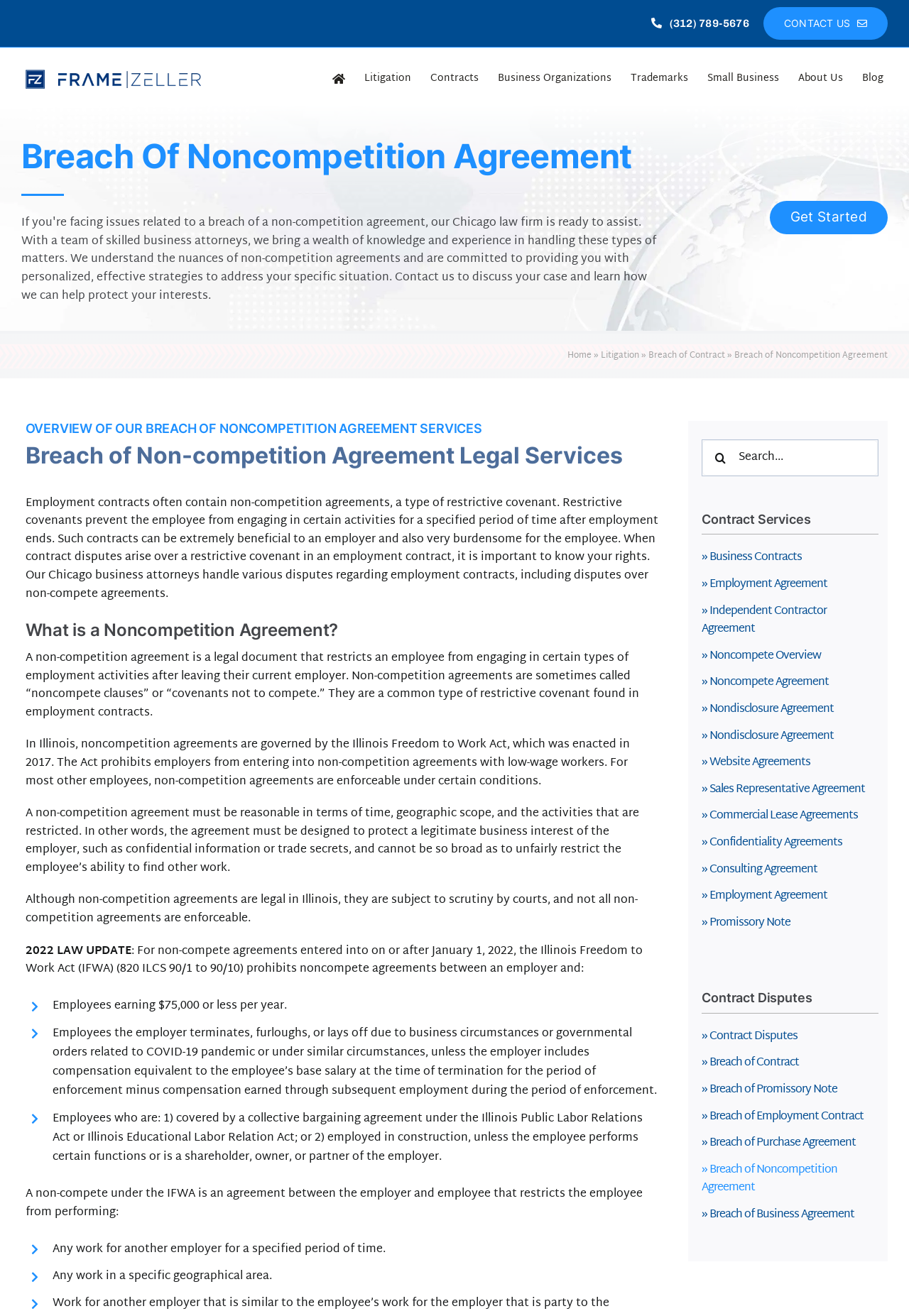Provide the bounding box coordinates of the HTML element described as: "Illinois Public Labor Relations Act". The bounding box coordinates should be four float numbers between 0 and 1, i.e., [left, top, right, bottom].

[0.058, 0.842, 0.707, 0.873]